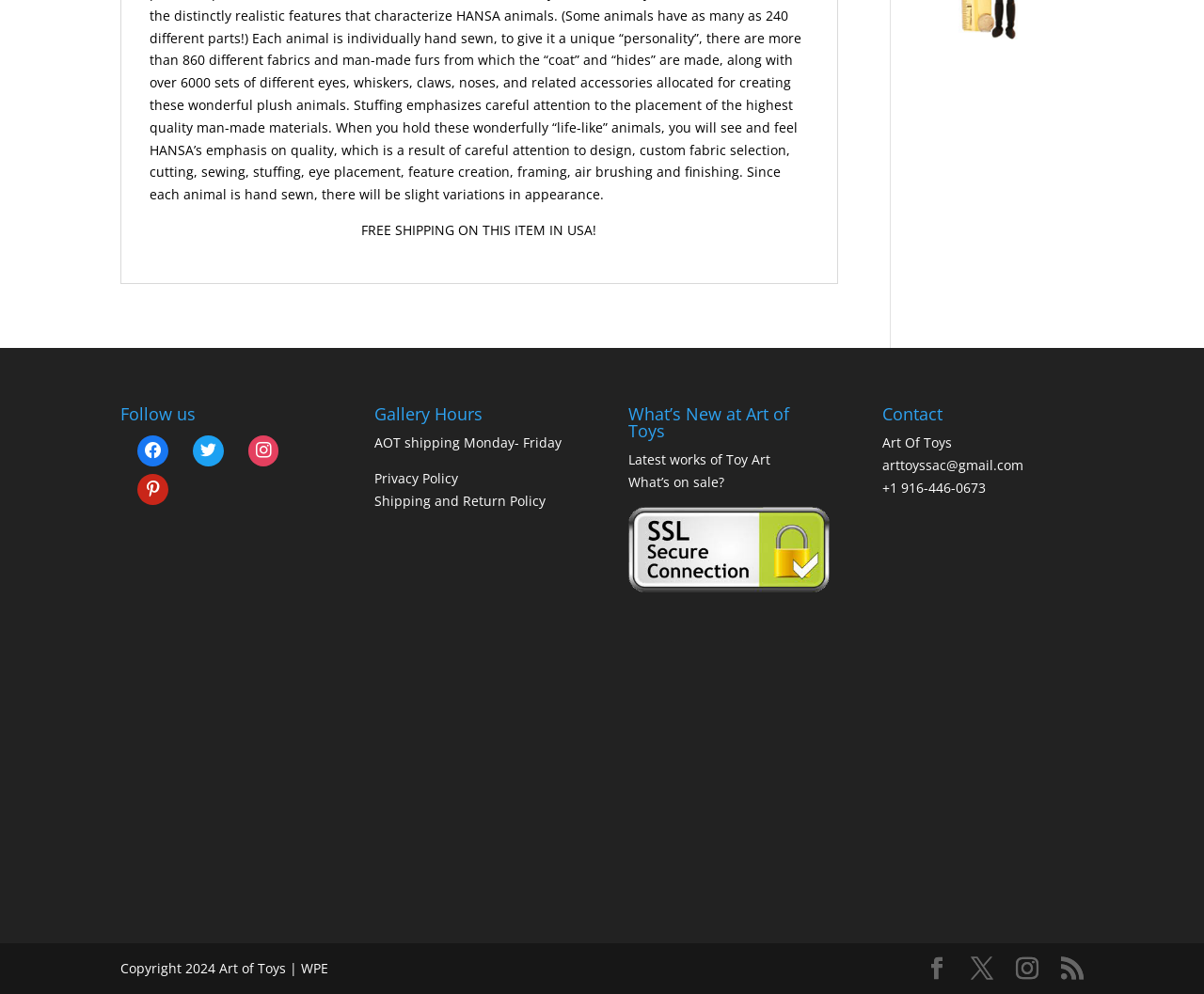Identify the bounding box coordinates of the element to click to follow this instruction: 'Check out Latest works of Toy Art'. Ensure the coordinates are four float values between 0 and 1, provided as [left, top, right, bottom].

[0.522, 0.453, 0.64, 0.471]